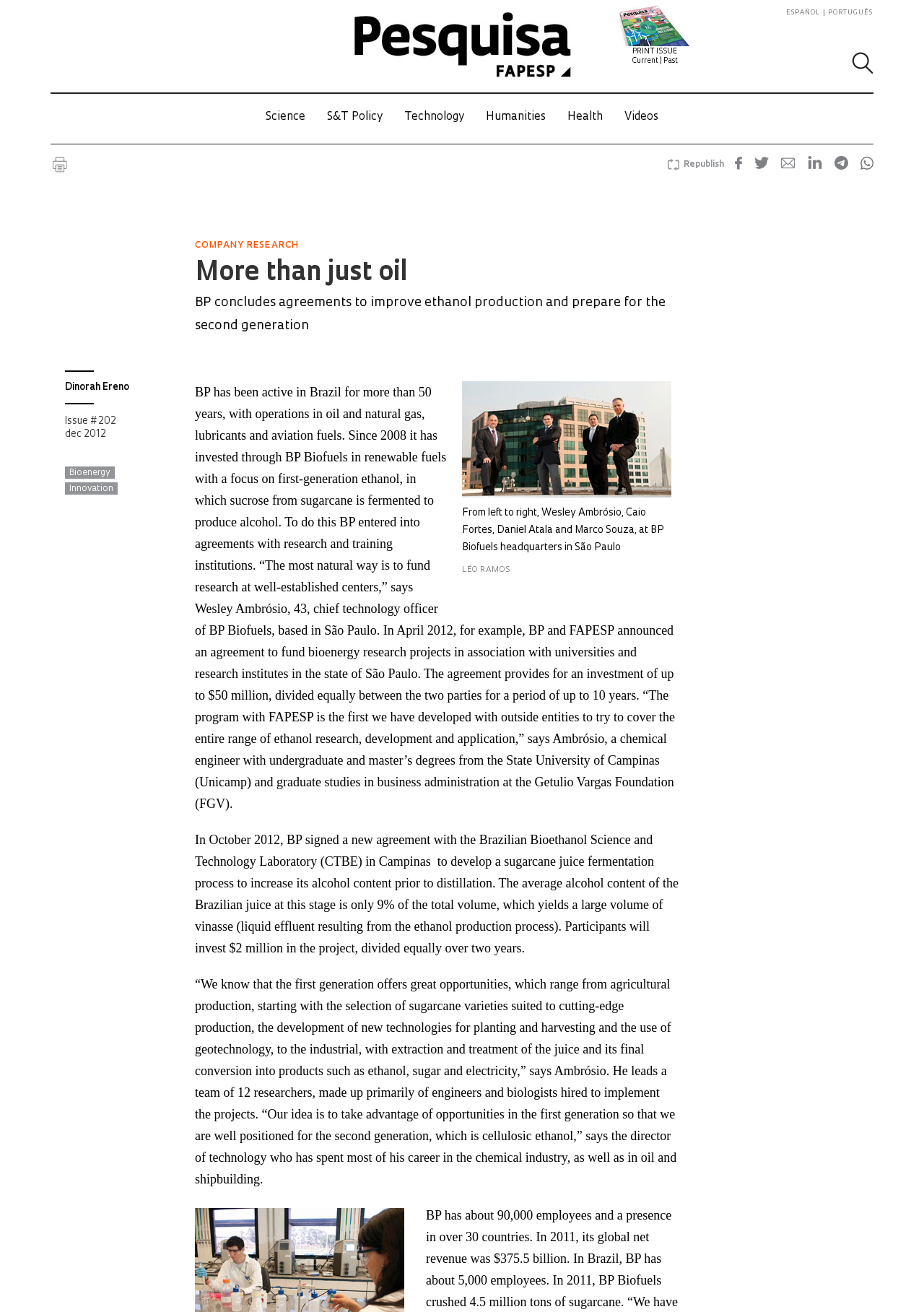Can you find the bounding box coordinates for the element to click on to achieve the instruction: "Search for something"?

[0.922, 0.04, 0.945, 0.057]